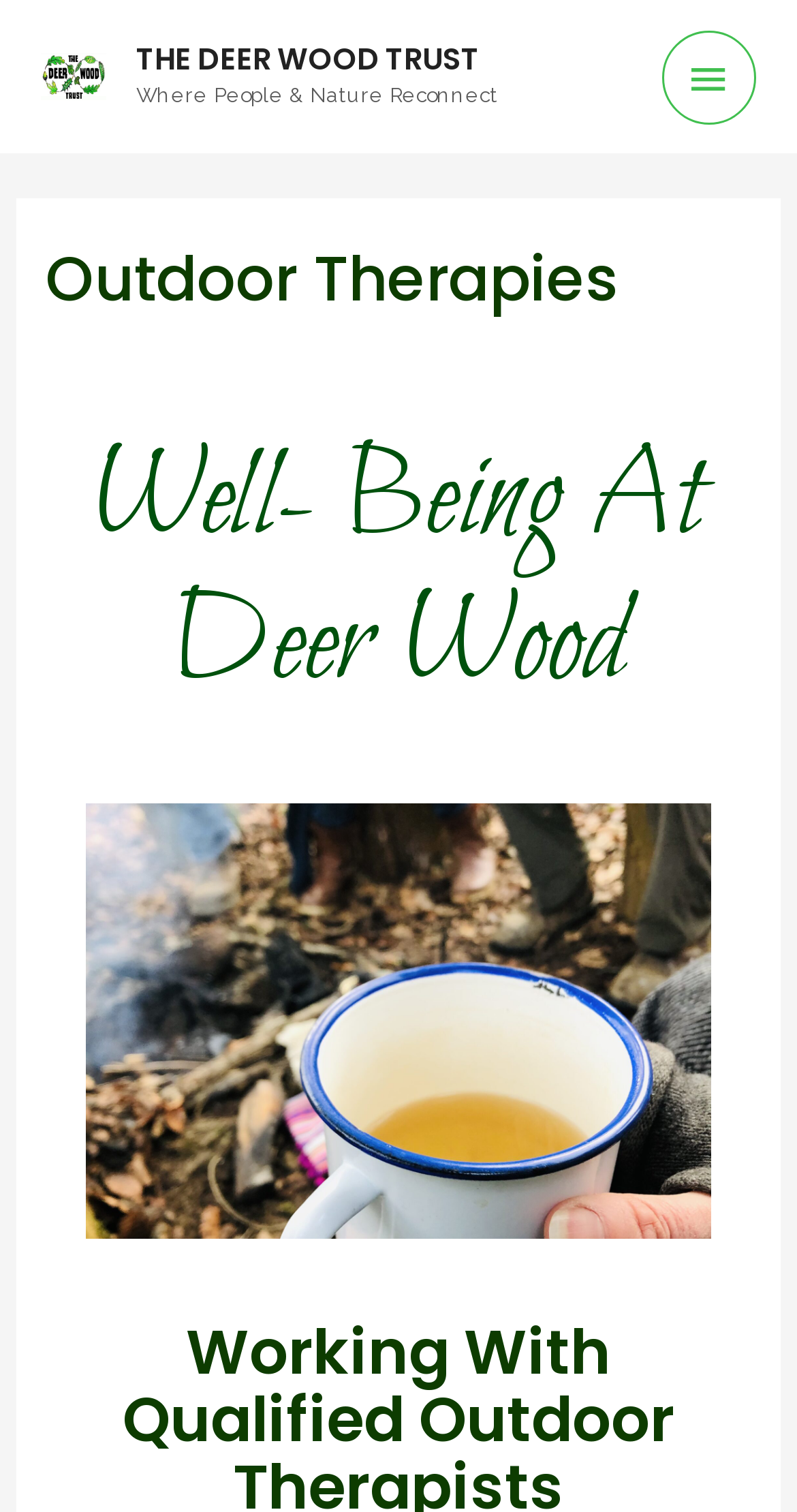Reply to the question with a brief word or phrase: What is the main theme of the website?

Outdoor Therapies